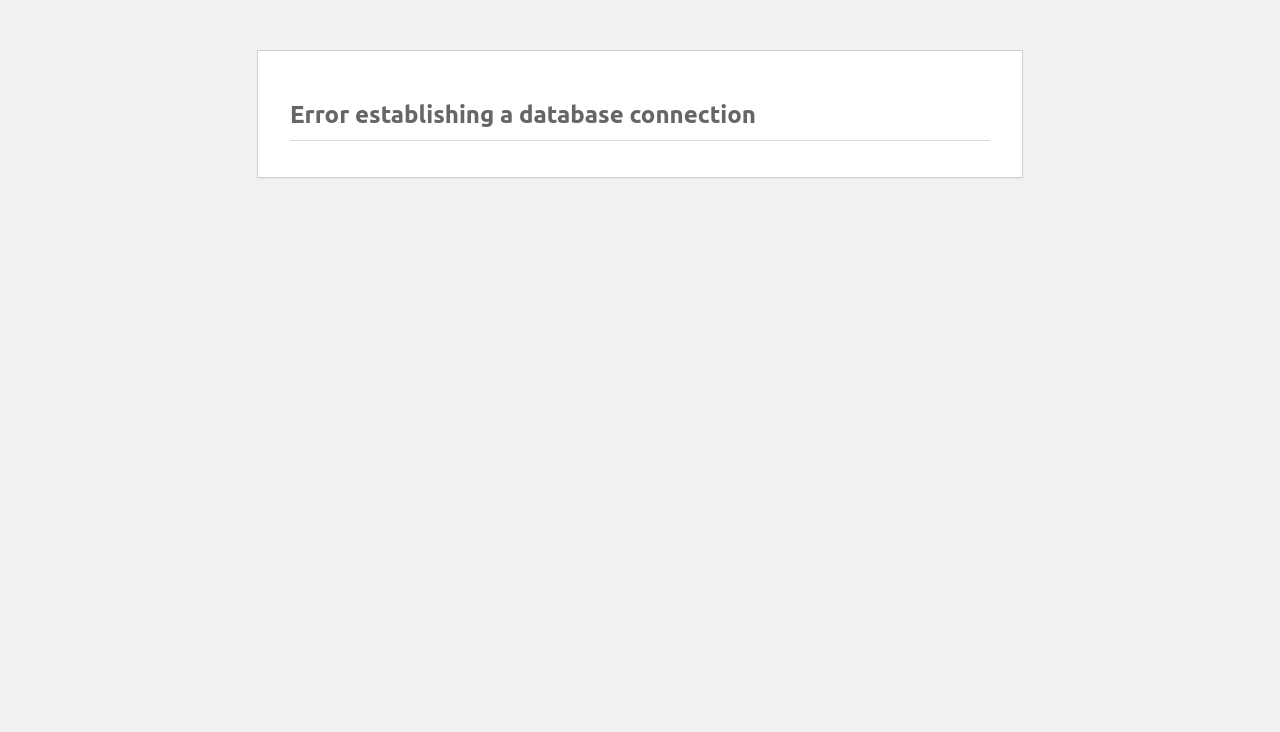Extract the primary headline from the webpage and present its text.

Error establishing a database connection